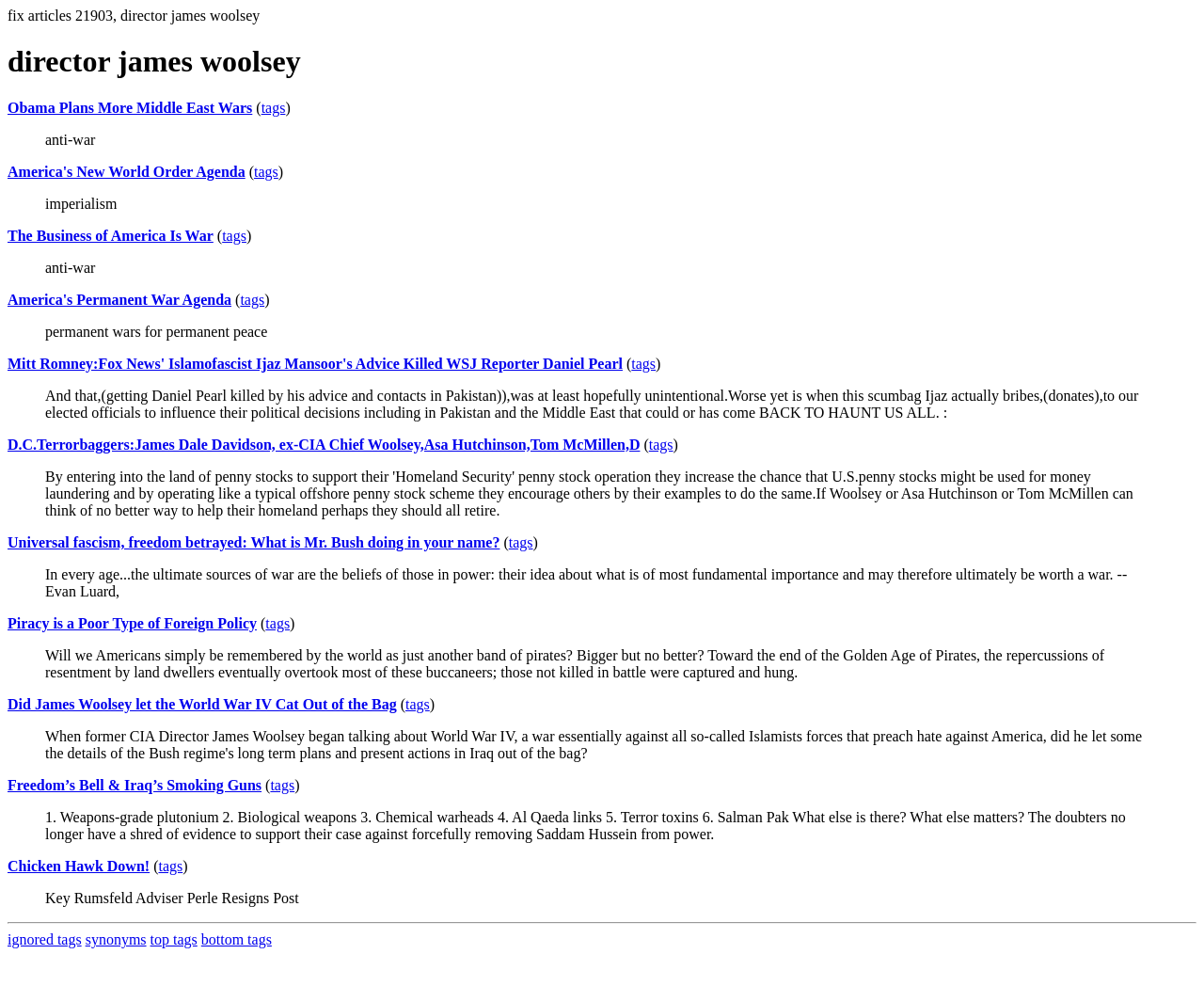What is the text of the last blockquote element on the webpage?
Based on the screenshot, provide a one-word or short-phrase response.

Key Rumsfeld Adviser Perle Resigns Post